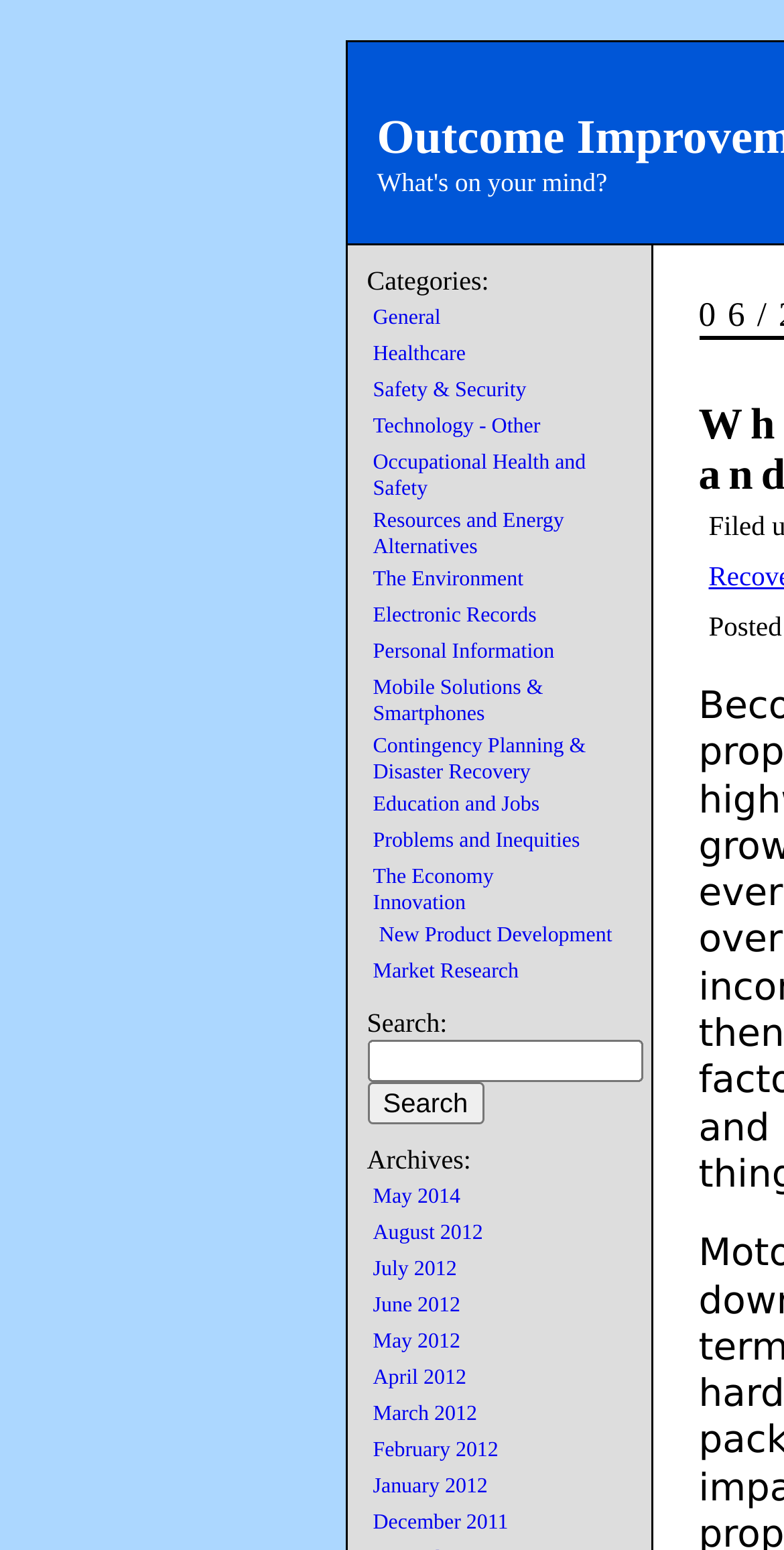Determine the bounding box coordinates of the area to click in order to meet this instruction: "Browse the General category".

[0.476, 0.199, 0.562, 0.213]